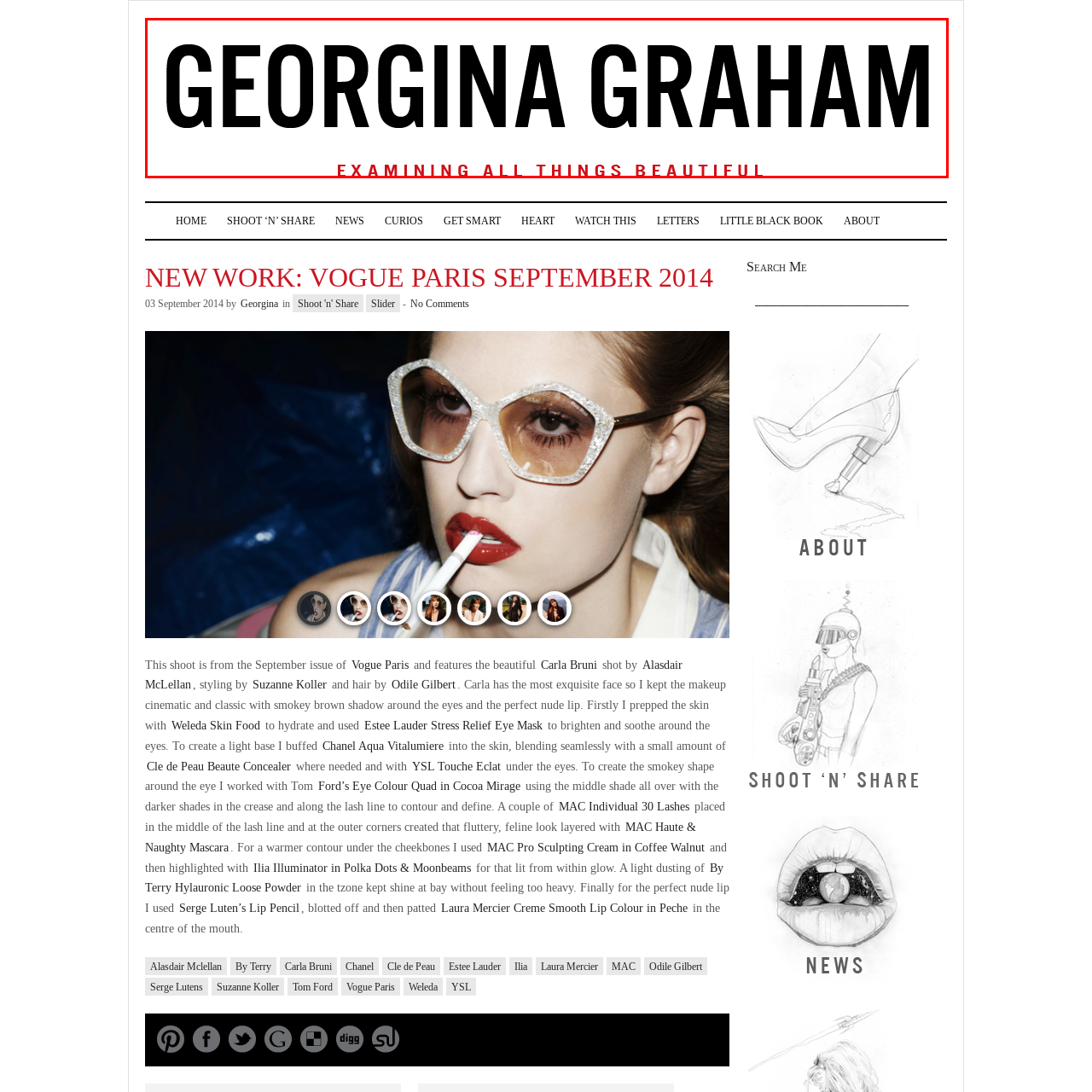Describe extensively the image that is contained within the red box.

The image features a header prominently displaying "GEORGINA GRAHAM," showcasing the name of a renowned makeup artist known for her work in fashion and beauty. Beneath her name, there is a tagline that reads "EXAMINING ALL THINGS BEAUTIFUL," reflecting her artistic philosophy and approach to makeup. The bold typography and clean design emphasize a modern aesthetic, aligning with the creative spirit of her work, particularly in the fashion industry. This visual identity effectively captures the essence of her brand and her dedication to highlighting beauty in all forms.